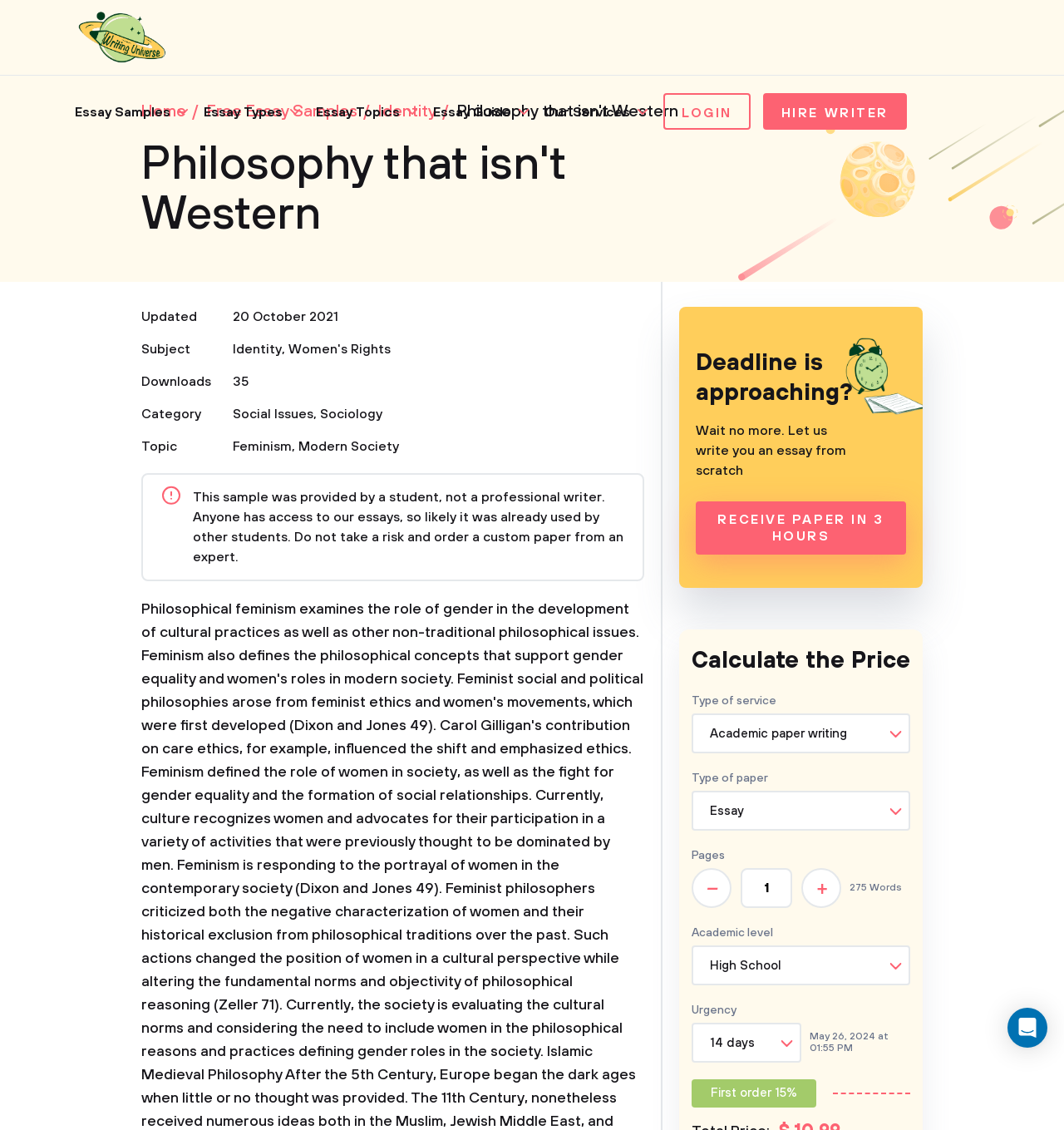Please locate the bounding box coordinates of the element that should be clicked to achieve the given instruction: "Open Spotify".

None